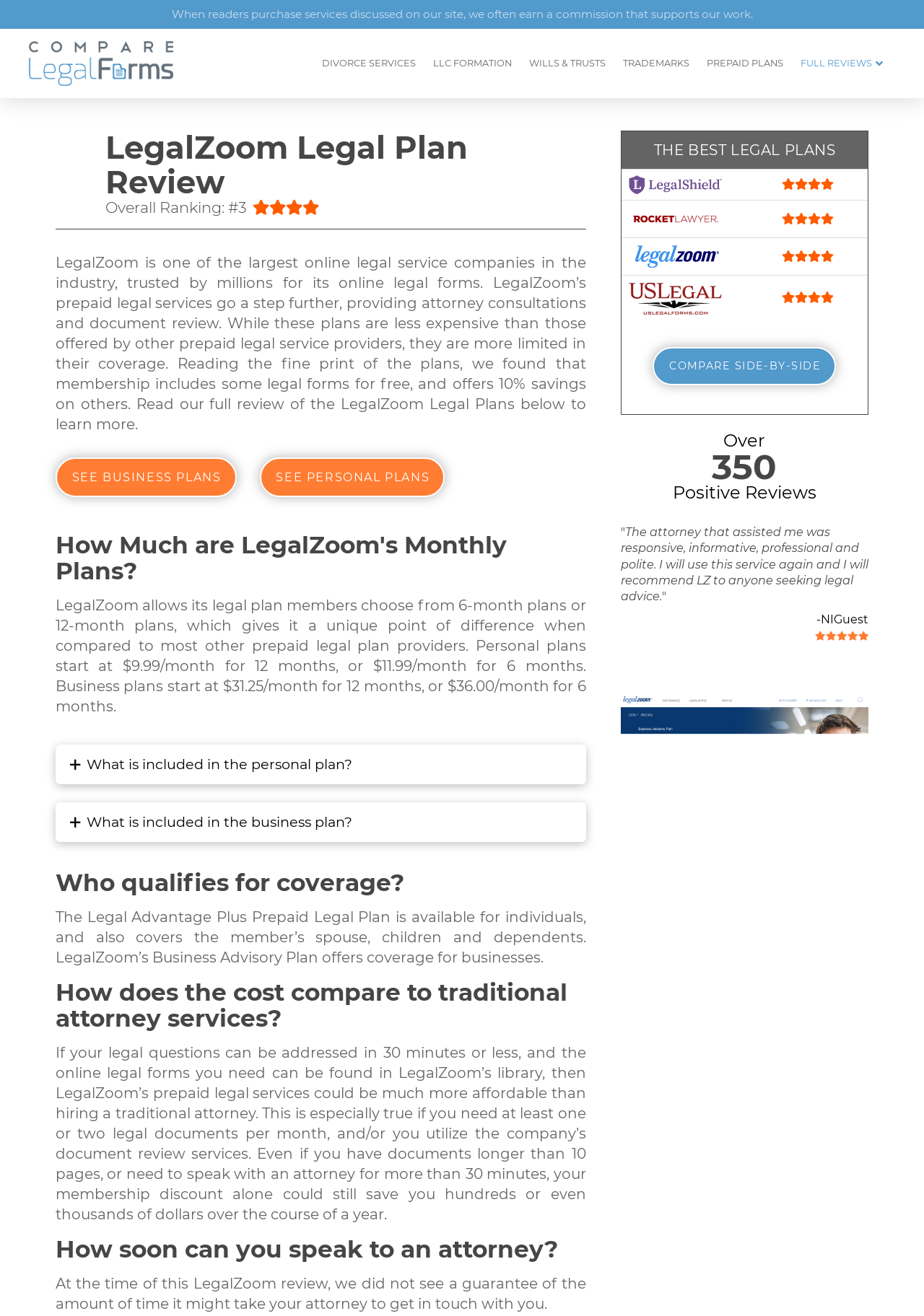Please determine the bounding box coordinates of the section I need to click to accomplish this instruction: "Read the 'LegalZoom Legal Plan Review'".

[0.114, 0.099, 0.634, 0.151]